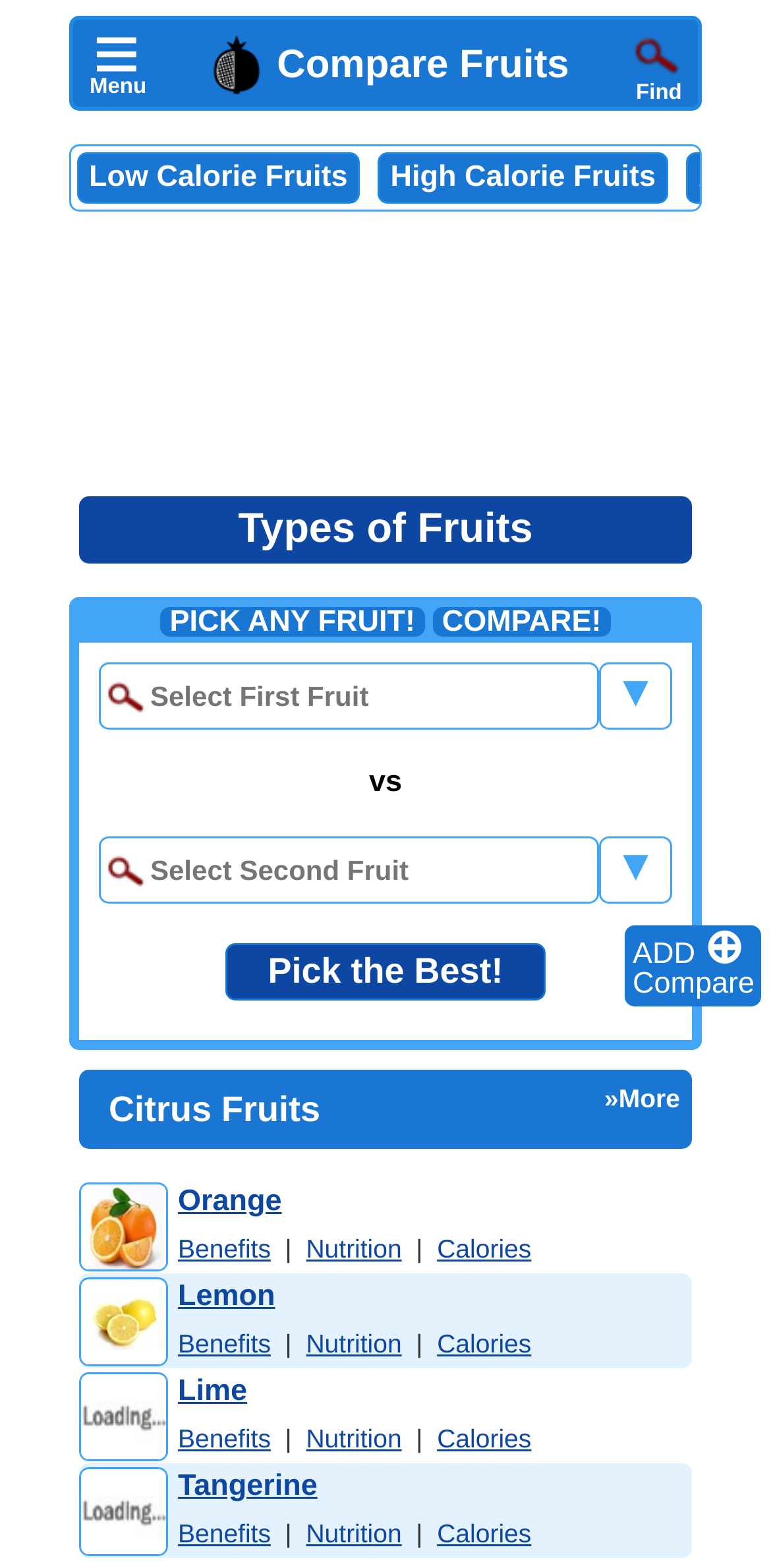Determine the heading of the webpage and extract its text content.

Types of Fruits